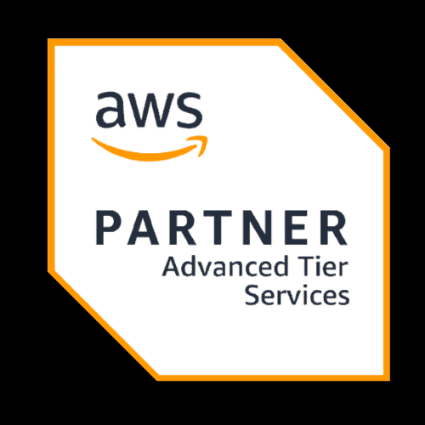Offer a detailed narrative of the image's content.

The image displays the distinctive logo of AWS (Amazon Web Services), featuring the word "aws" prominently in lowercase letters, accompanied by an upward-curving orange arrow that symbolizes growth and innovation. Below the AWS logo, the term "PARTNER" is emphasized in bold, indicating a collaboration, followed by the phrase "Advanced Tier Services" in a slightly smaller font. This logo represents a recognized partnership with AWS, highlighting expertise in delivering advanced cloud solutions and services. The design combines professionalism with a modern aesthetic, reinforcing the commitment to high-quality cloud services.